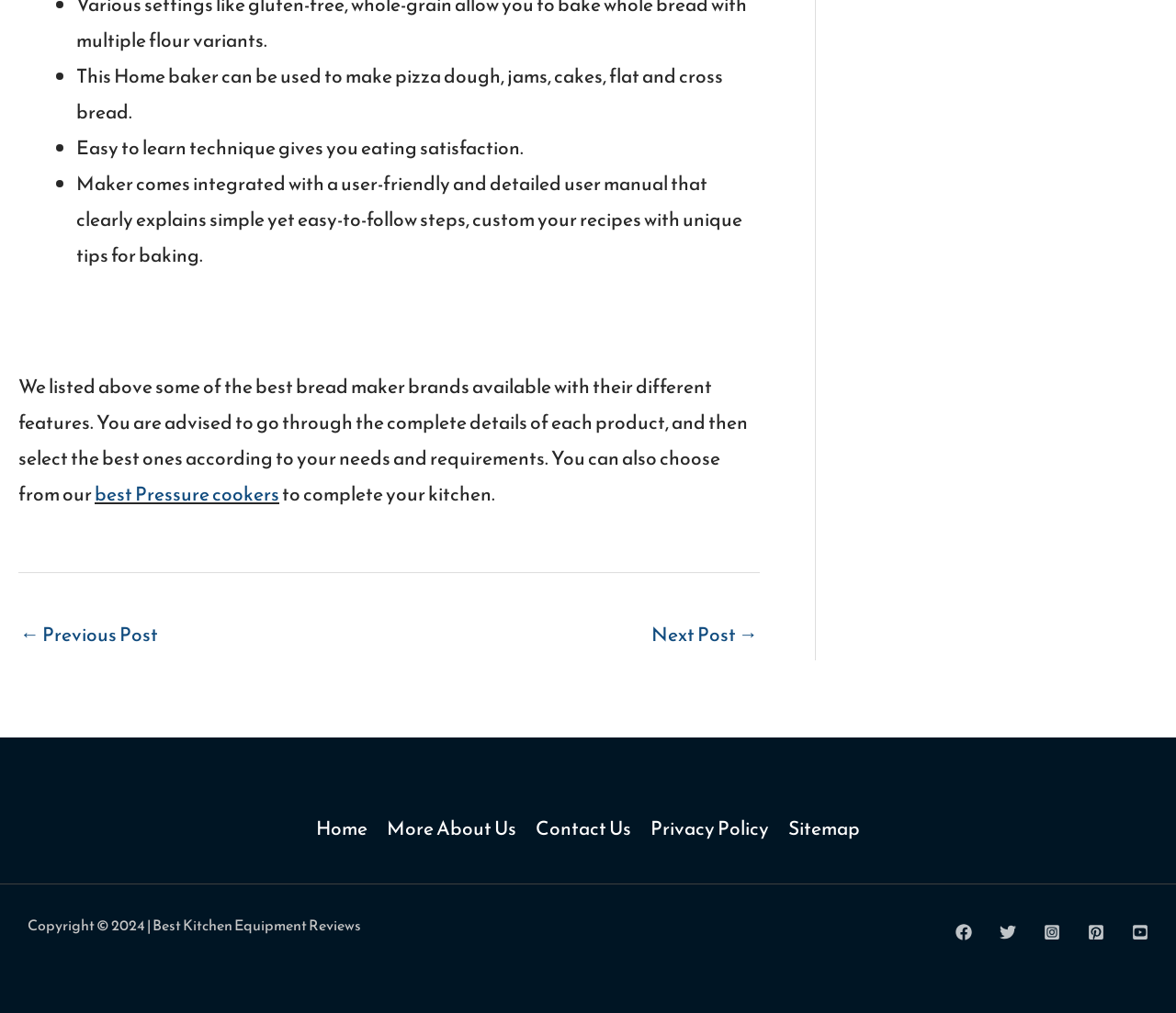Determine the bounding box coordinates of the clickable region to carry out the instruction: "Visit the home page".

[0.269, 0.804, 0.321, 0.832]